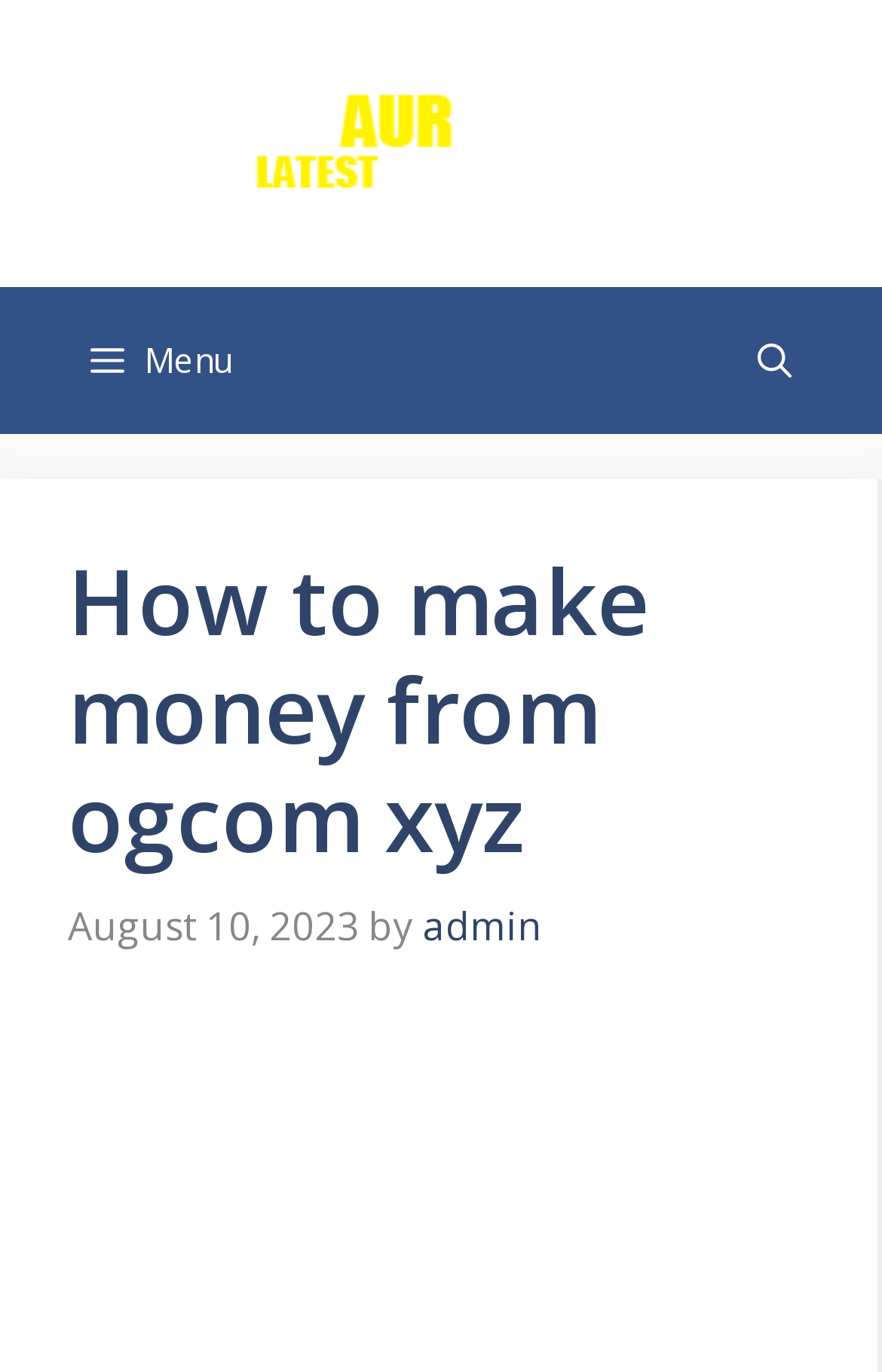Identify the bounding box of the UI element described as follows: "aria-label="Open Search Bar"". Provide the coordinates as four float numbers in the range of 0 to 1 [left, top, right, bottom].

[0.808, 0.209, 0.949, 0.316]